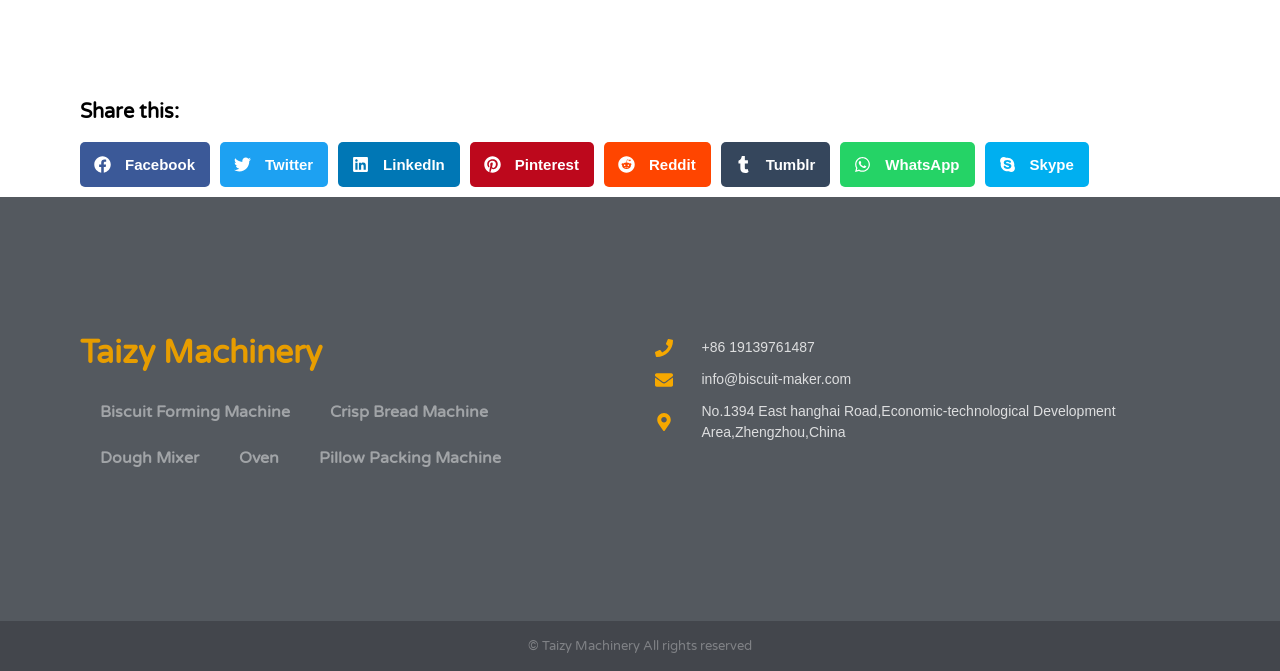Show the bounding box coordinates of the element that should be clicked to complete the task: "Learn about Biscuit Forming Machine".

[0.062, 0.58, 0.242, 0.649]